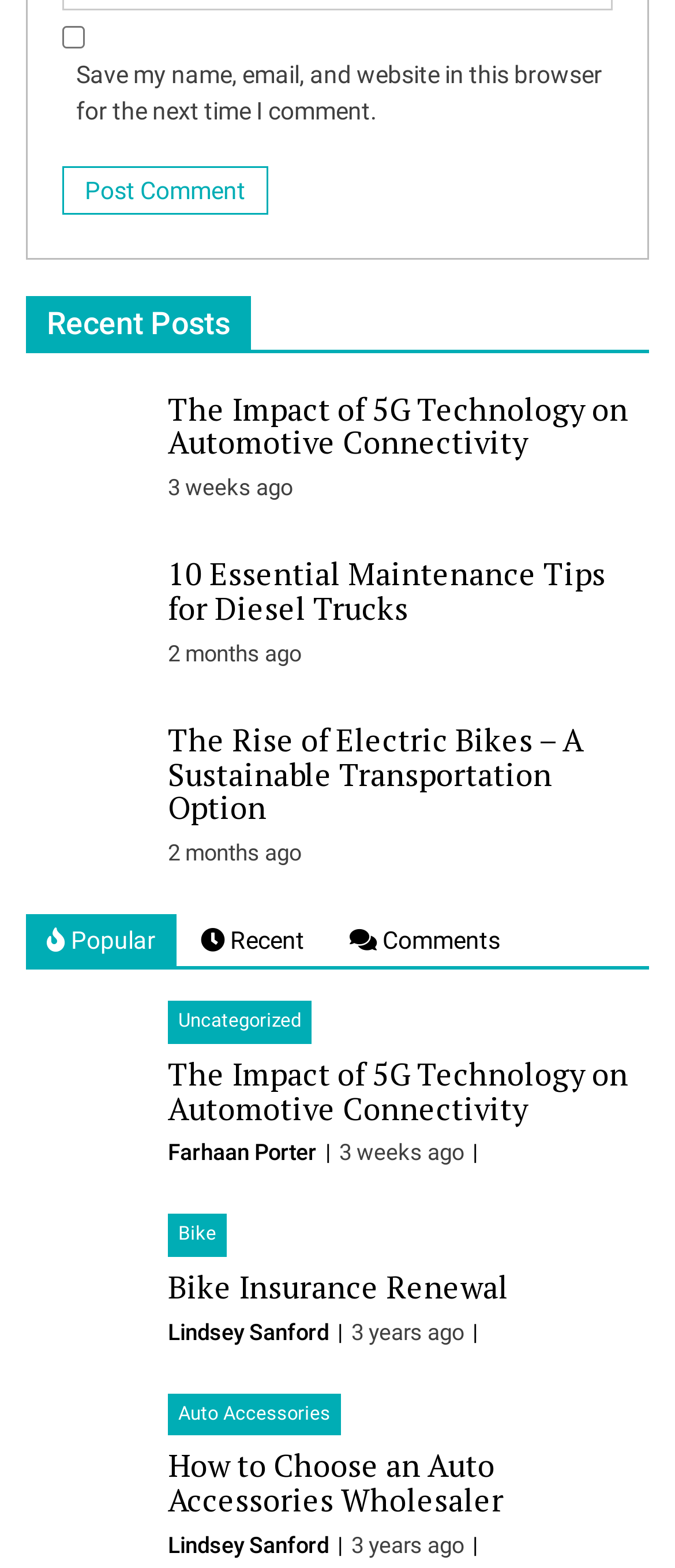Please identify the bounding box coordinates of the element on the webpage that should be clicked to follow this instruction: "Post a comment". The bounding box coordinates should be given as four float numbers between 0 and 1, formatted as [left, top, right, bottom].

[0.092, 0.106, 0.397, 0.137]